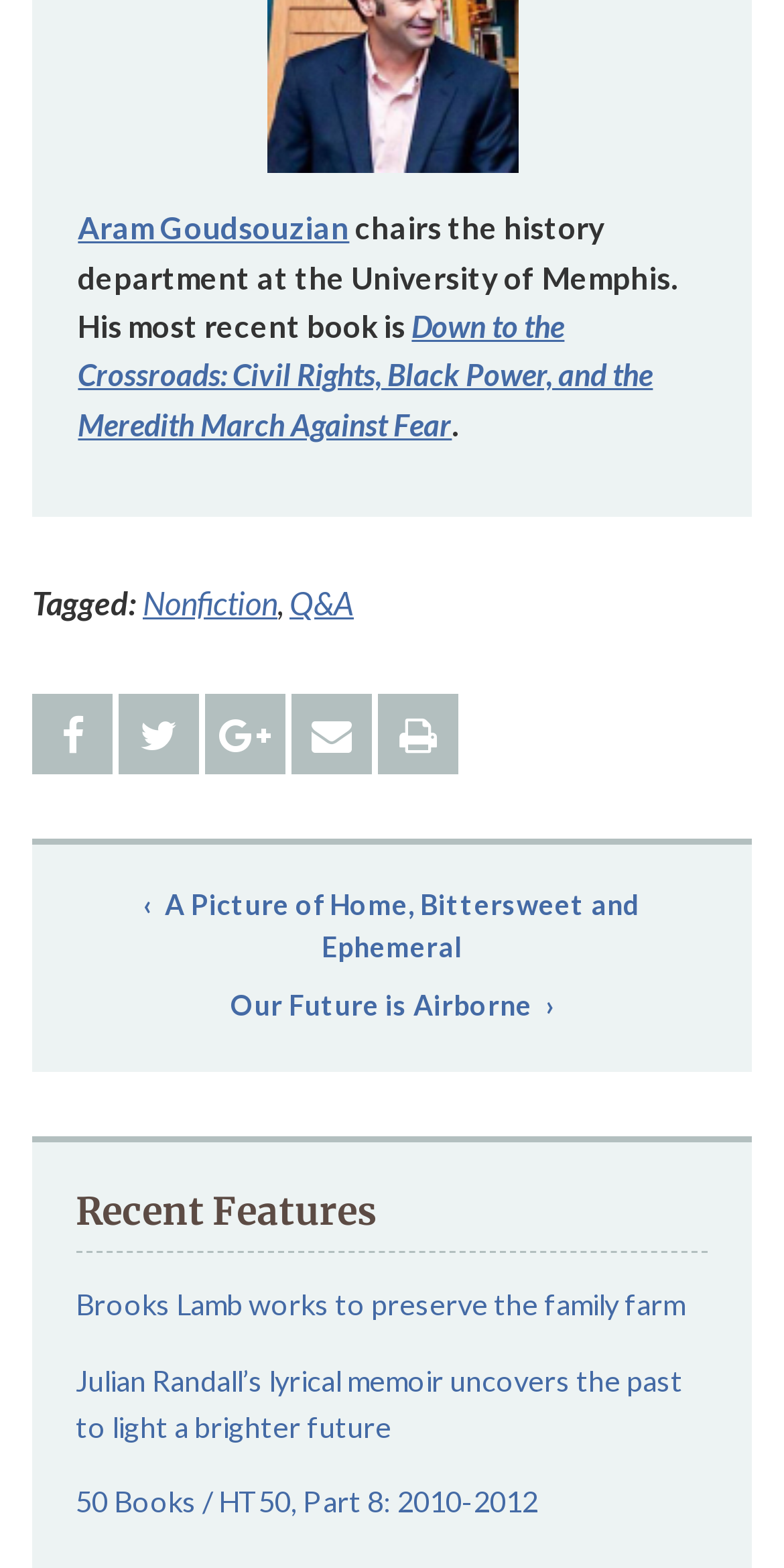Determine the coordinates of the bounding box that should be clicked to complete the instruction: "Browse Nonfiction posts". The coordinates should be represented by four float numbers between 0 and 1: [left, top, right, bottom].

[0.182, 0.372, 0.354, 0.397]